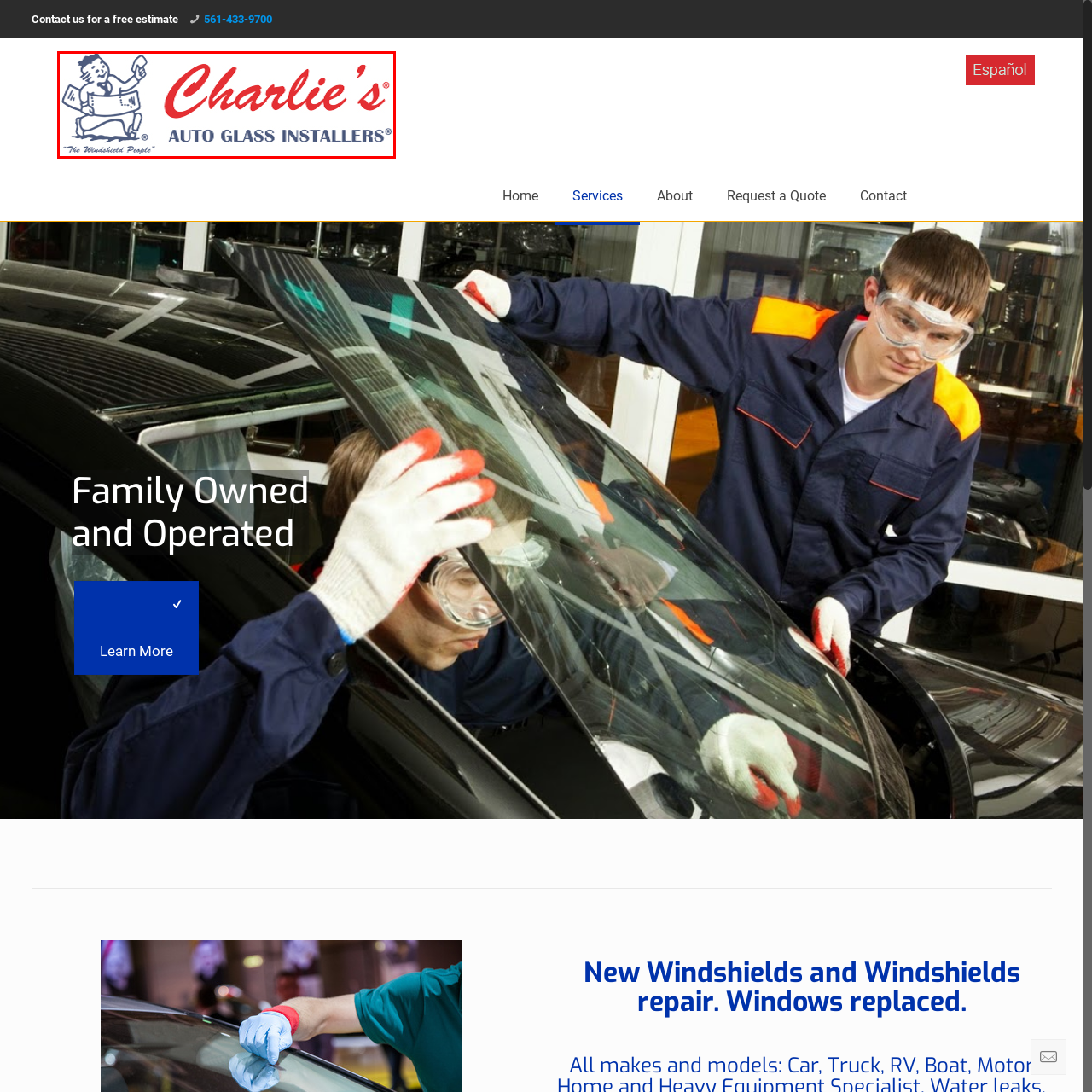Offer a complete and descriptive caption for the image marked by the red box.

The image features the logo of "Charlie’s Auto Glass Installers," prominently displaying the brand name in bold red lettering, with the word "Auto Glass" emphasized in blue beneath it. To the left, a cartoon figure is depicted, representing a cheerful installer holding blueprints or glass, symbolizing the company's service in auto glass installation. Beneath the main logo, the tagline "The Windshield People" reinforces their specialization in windshield repair and replacement. This logo effectively conveys a friendly and professional image, reflecting the family's ownership of the business.